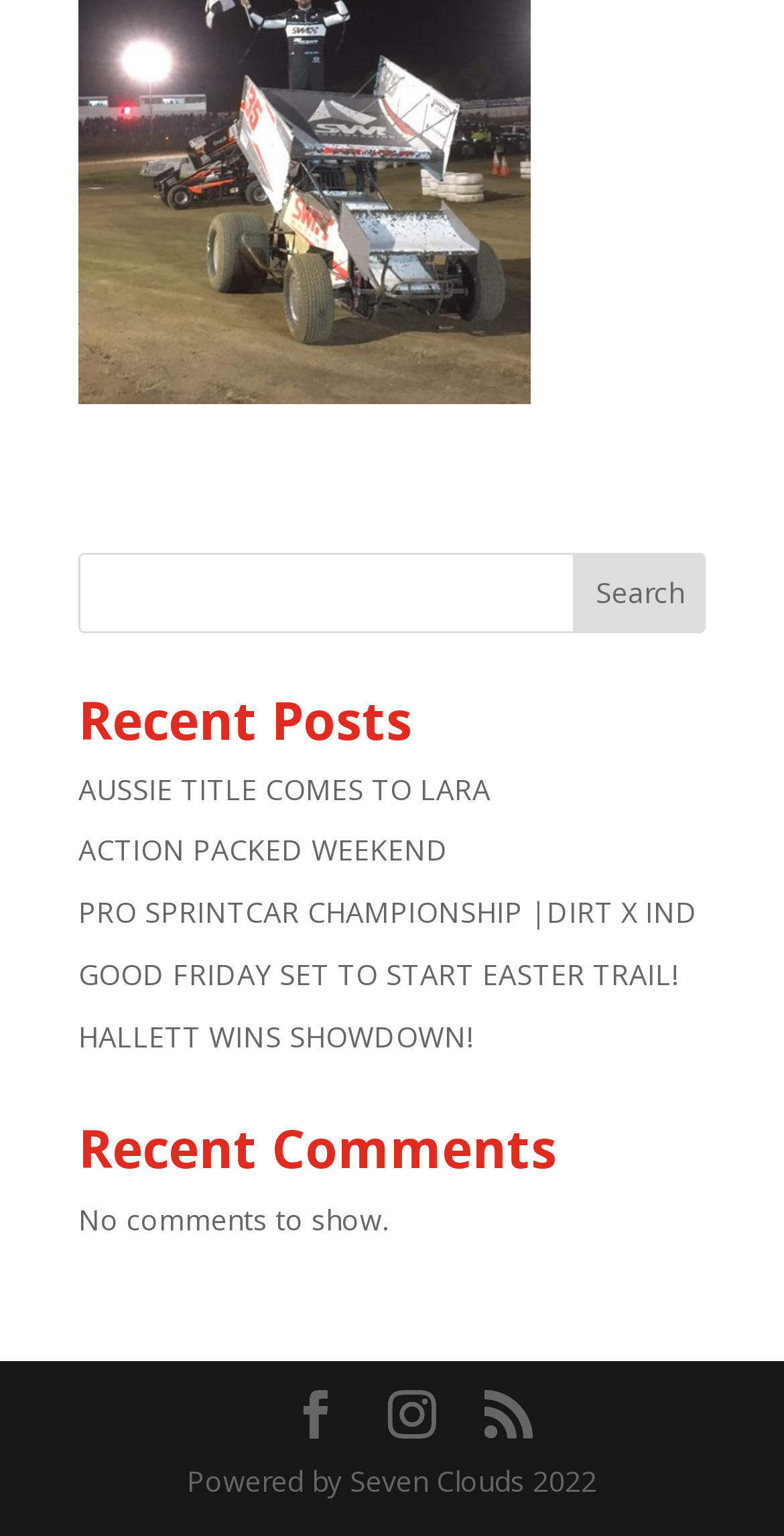Please identify the bounding box coordinates of the area I need to click to accomplish the following instruction: "click the Search button".

[0.732, 0.359, 0.9, 0.412]